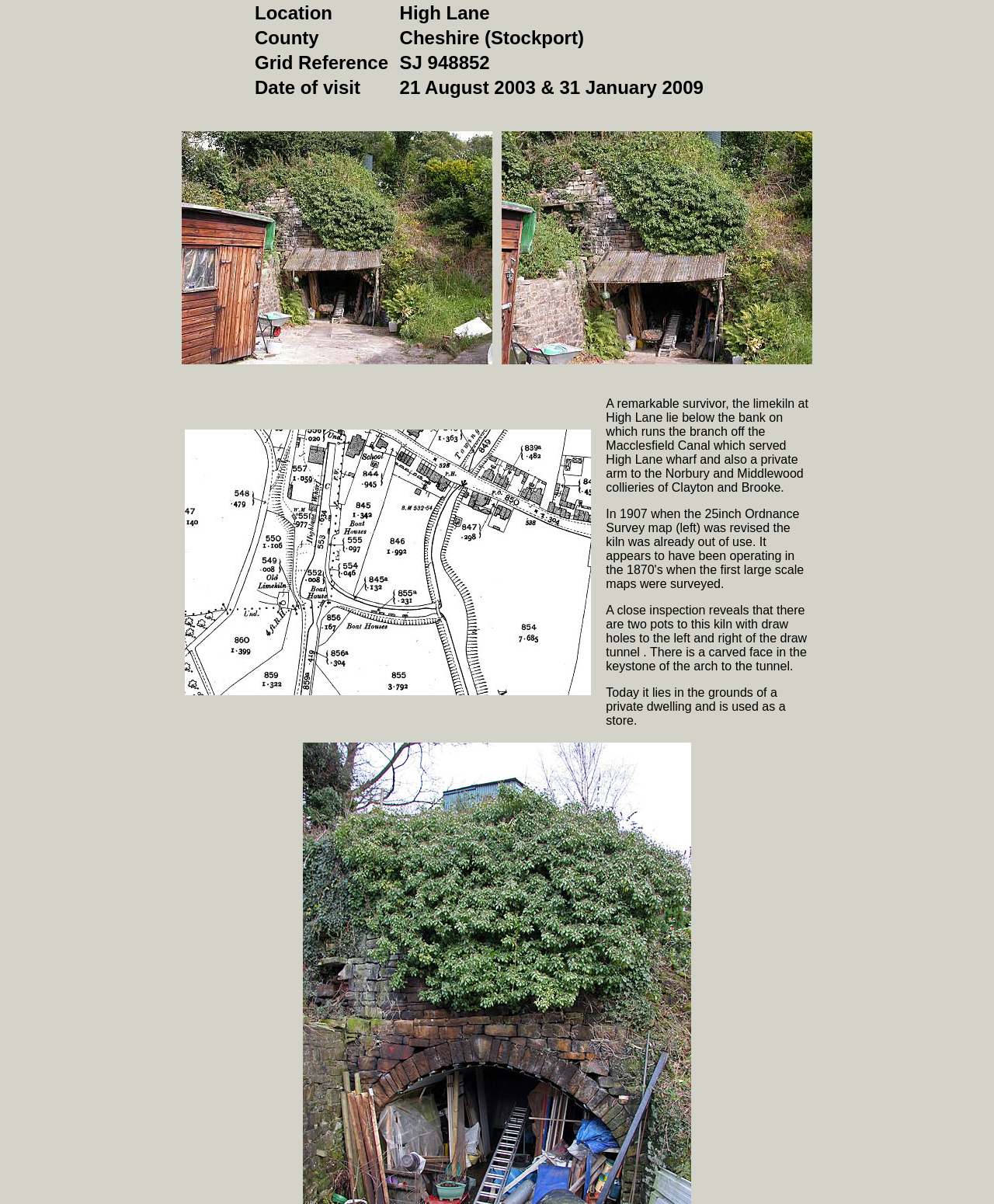What is the grid reference of the limekiln?
Please answer the question with as much detail as possible using the screenshot.

I found the answer by looking at the third row of the first table on the webpage, where it says 'Grid Reference' in one cell and 'SJ 948852' in the adjacent cell.